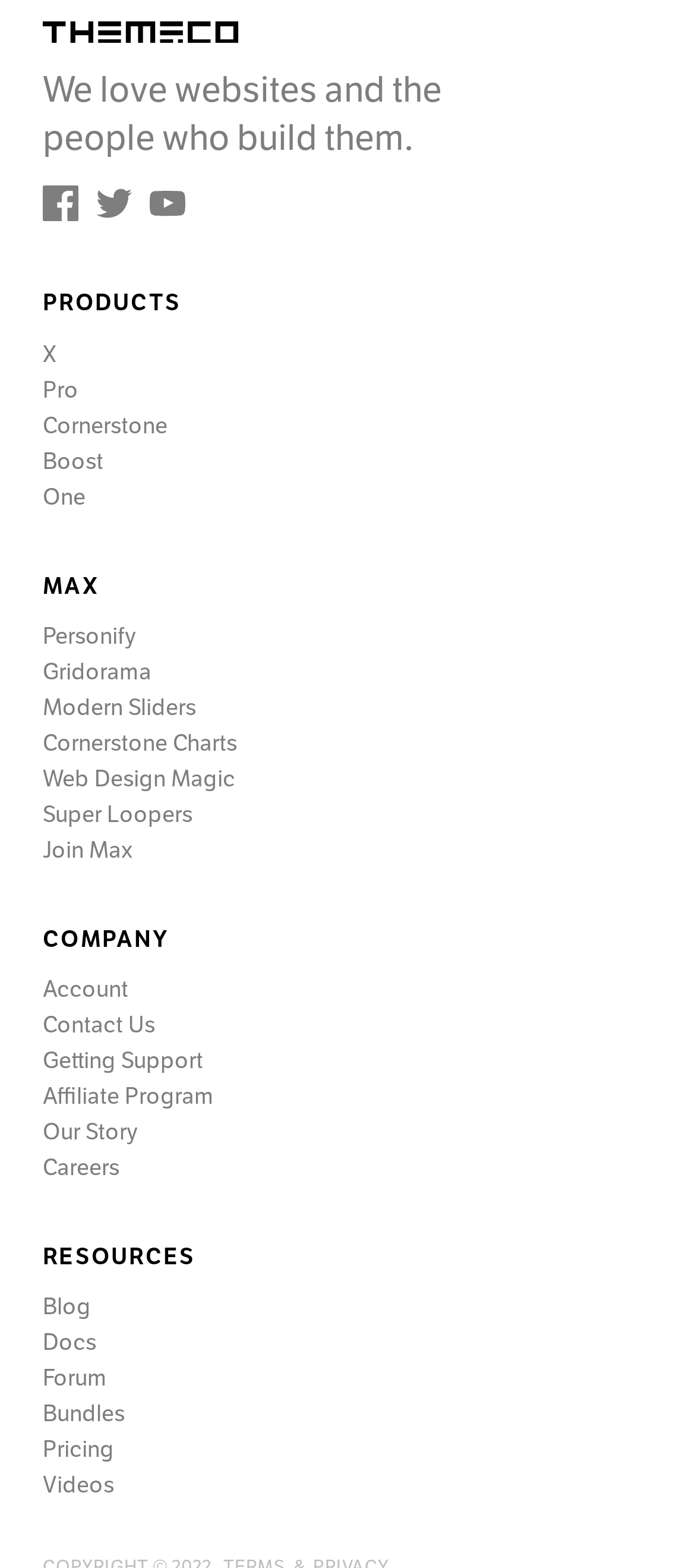Determine the bounding box coordinates for the UI element described. Format the coordinates as (top-left x, top-left y, bottom-right x, bottom-right y) and ensure all values are between 0 and 1. Element description: Web Design Magic

[0.062, 0.486, 0.938, 0.508]